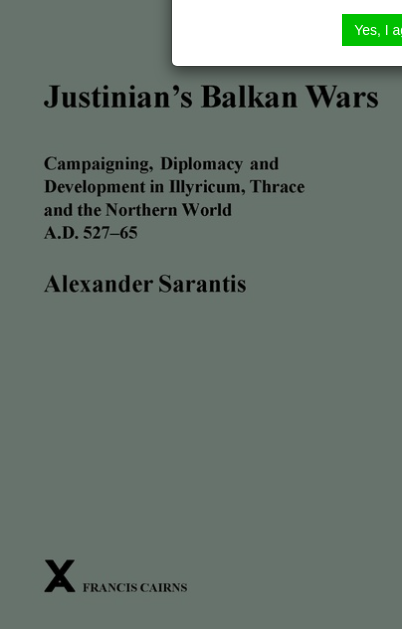Use a single word or phrase to respond to the question:
What is the time period focused on in the book?

A.D. 527-65